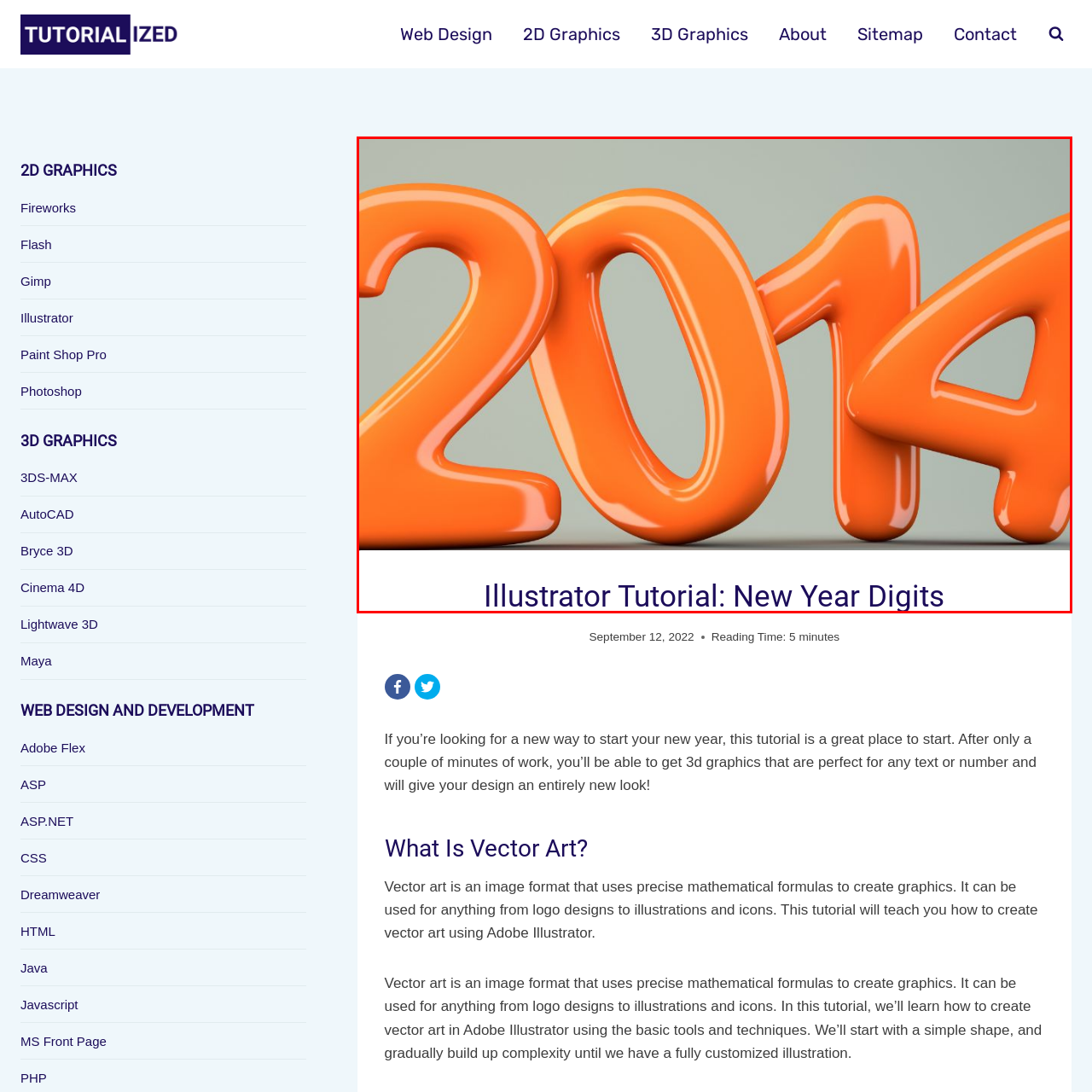What software is used in the tutorial?
Look at the image within the red bounding box and provide a single word or phrase as an answer.

Adobe Illustrator